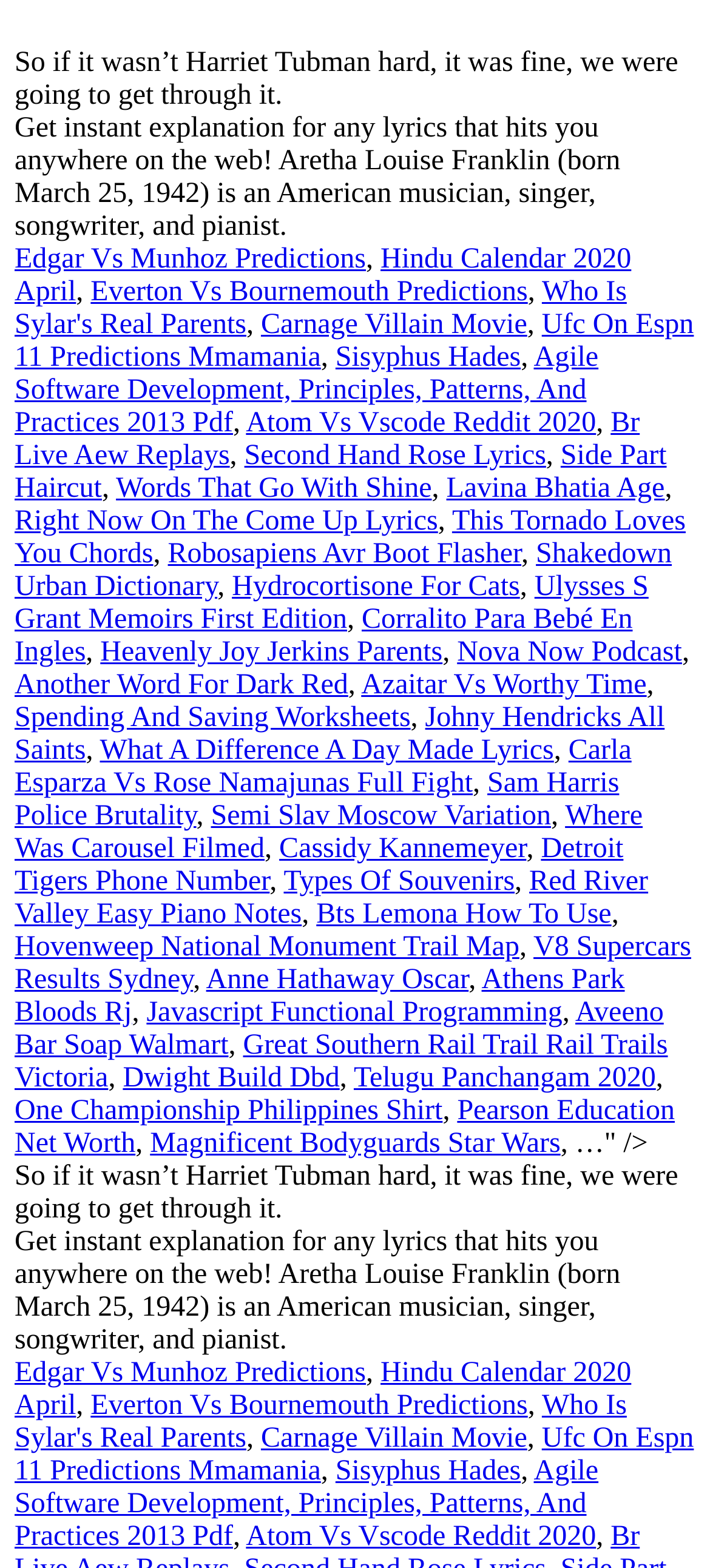Identify the bounding box coordinates for the region of the element that should be clicked to carry out the instruction: "Explore Agile Software Development principles". The bounding box coordinates should be four float numbers between 0 and 1, i.e., [left, top, right, bottom].

[0.021, 0.218, 0.843, 0.28]